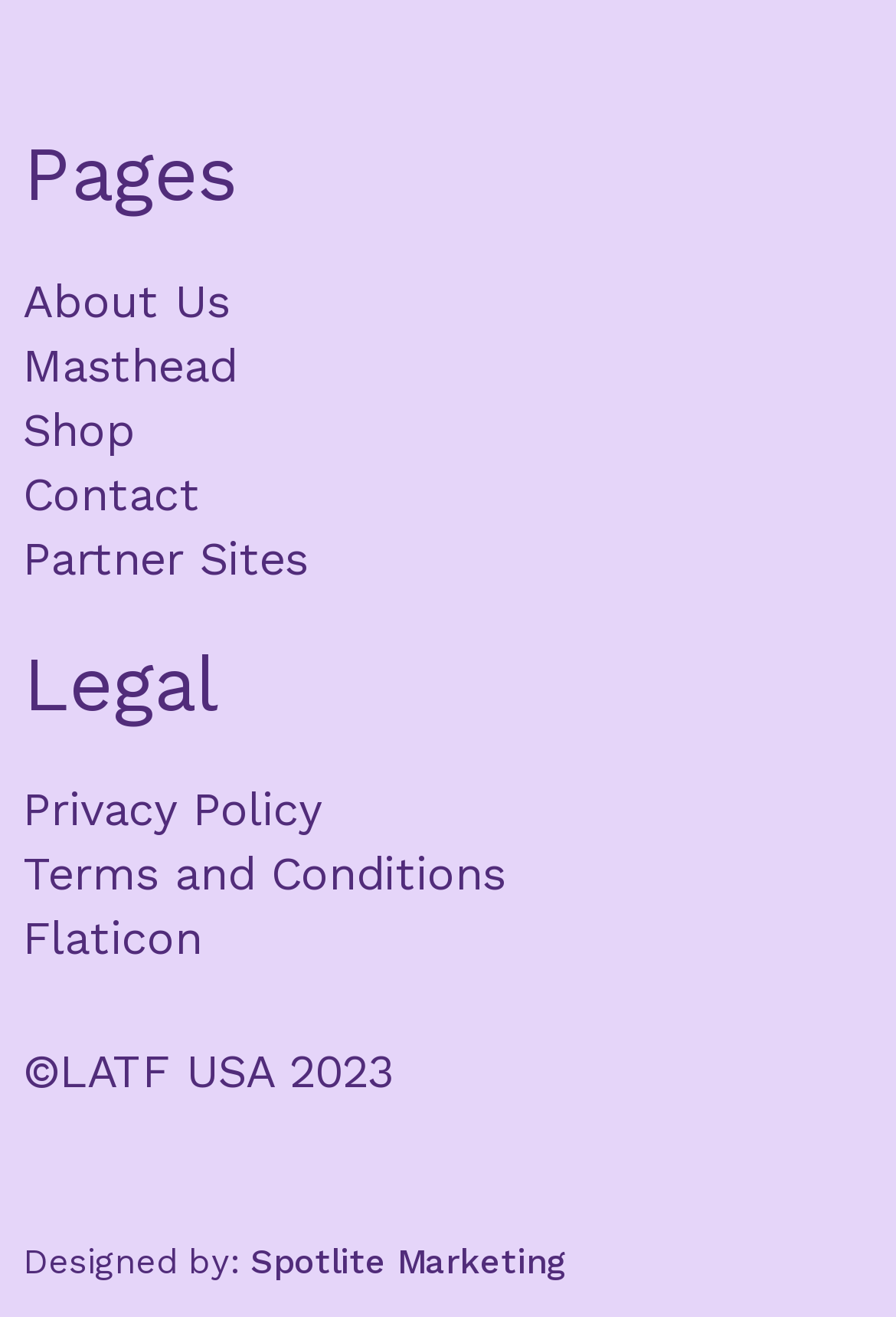Respond concisely with one word or phrase to the following query:
What is the first link in the top navigation menu?

About Us